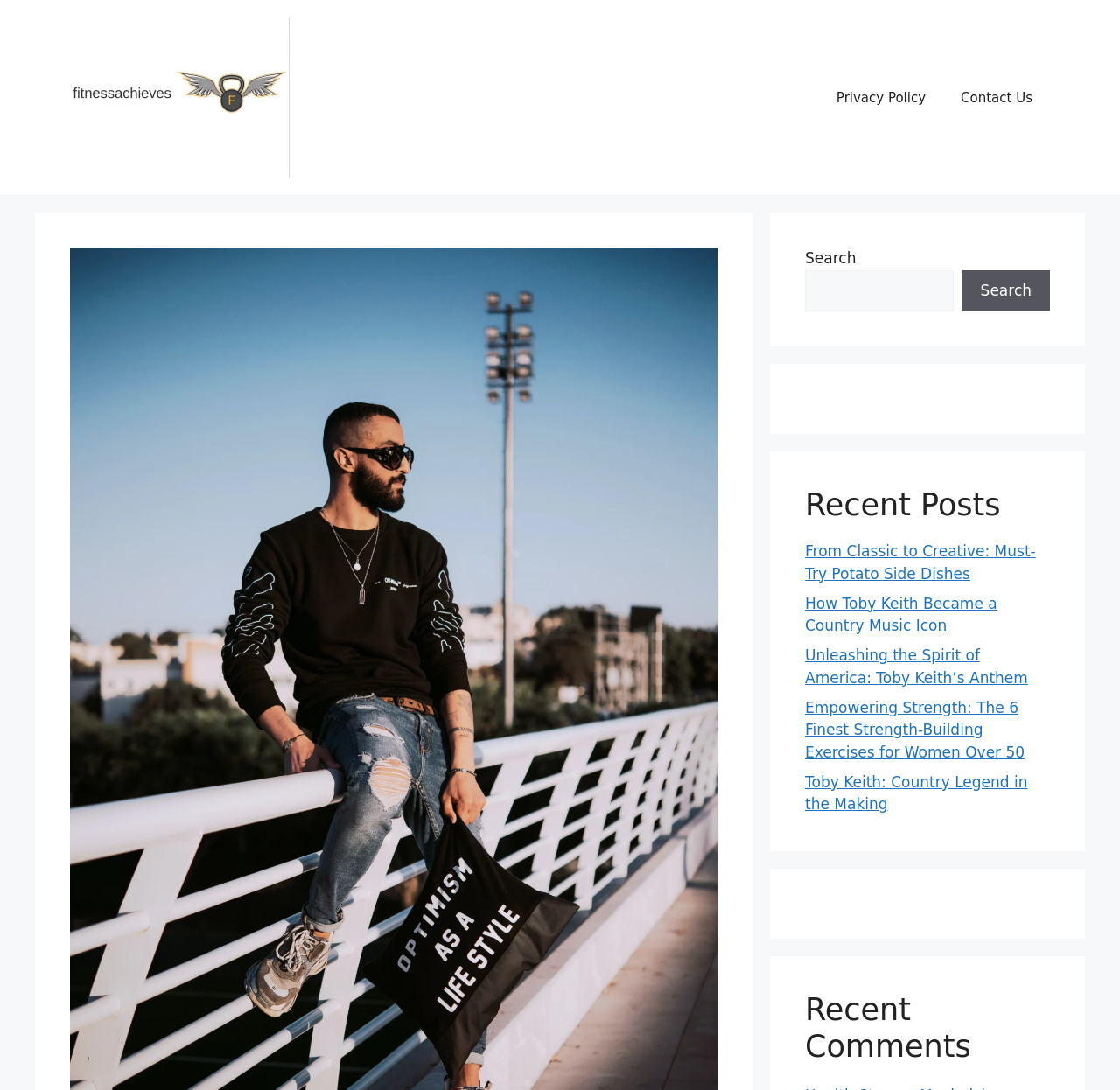Please determine the bounding box coordinates of the section I need to click to accomplish this instruction: "Read post from David Artman".

None